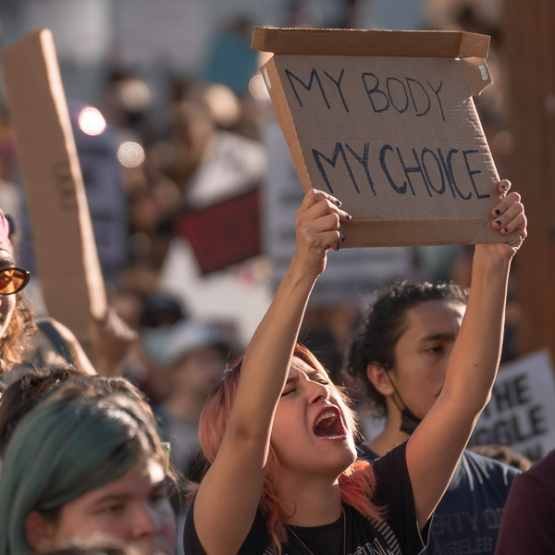Provide a thorough description of the contents of the image.

The image captures a powerful moment from a protest where individuals are advocating for personal rights and freedoms, prominently displaying the message "MY BODY MY CHOICE" on a cardboard sign. The scene is lively and filled with passionate participants, including a foreground figure with vibrant pink hair who is emotionally engaged, expressing her views with intensity. Surrounding her, other attendees hold signs and display solidarity, highlighting the collective nature of the movement. This demonstration likely relates to the ongoing conversations around reproductive rights and bodily autonomy, emphasizing the importance of individual choices in the face of legislative changes, such as those stemming from the Dobbs v. Jackson case. The atmosphere is charged with a sense of urgency and determination as voices unite for a common cause.